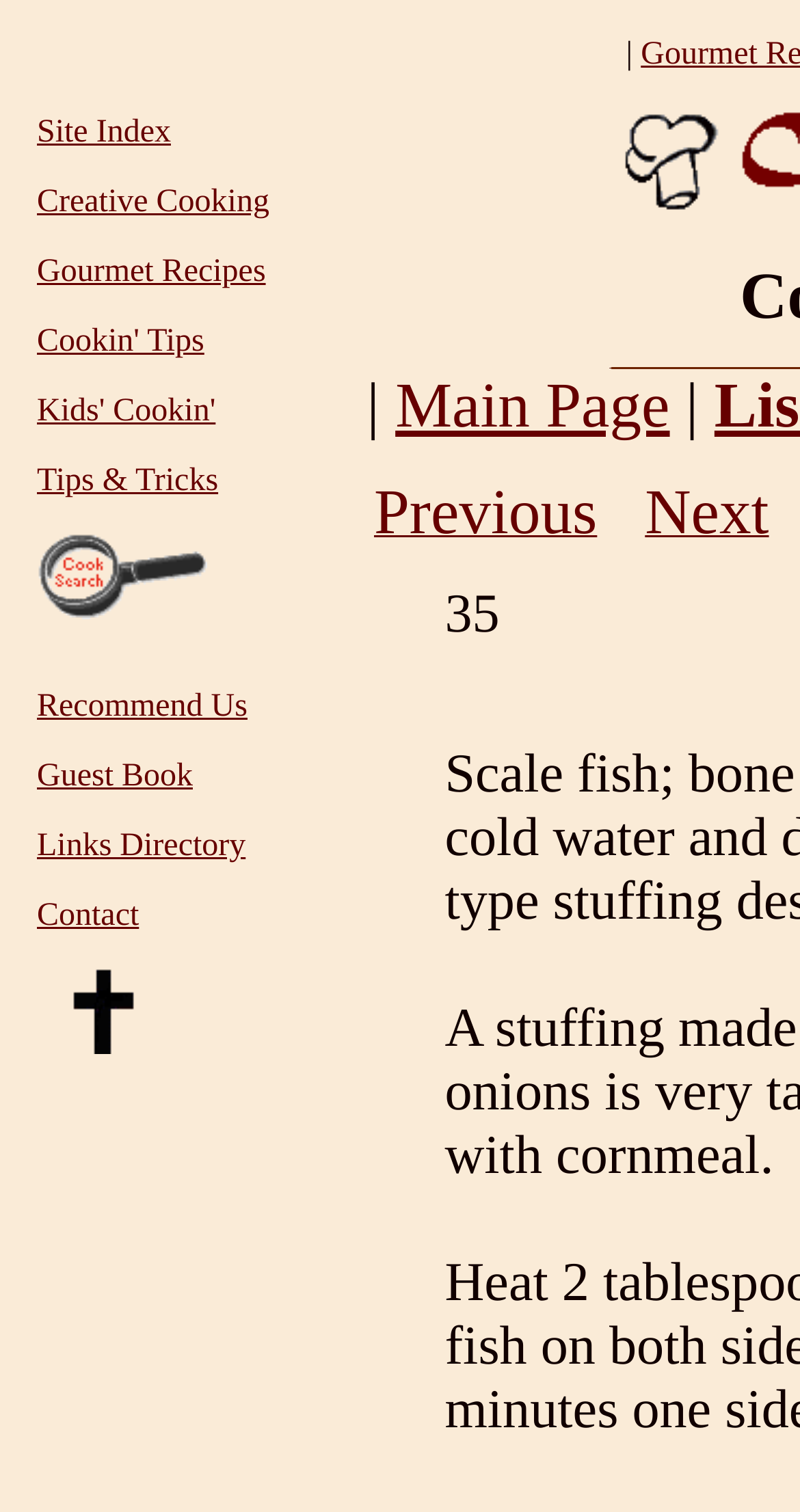Please respond to the question using a single word or phrase:
What is the function of the '[ Cooking Search ]' link?

Search